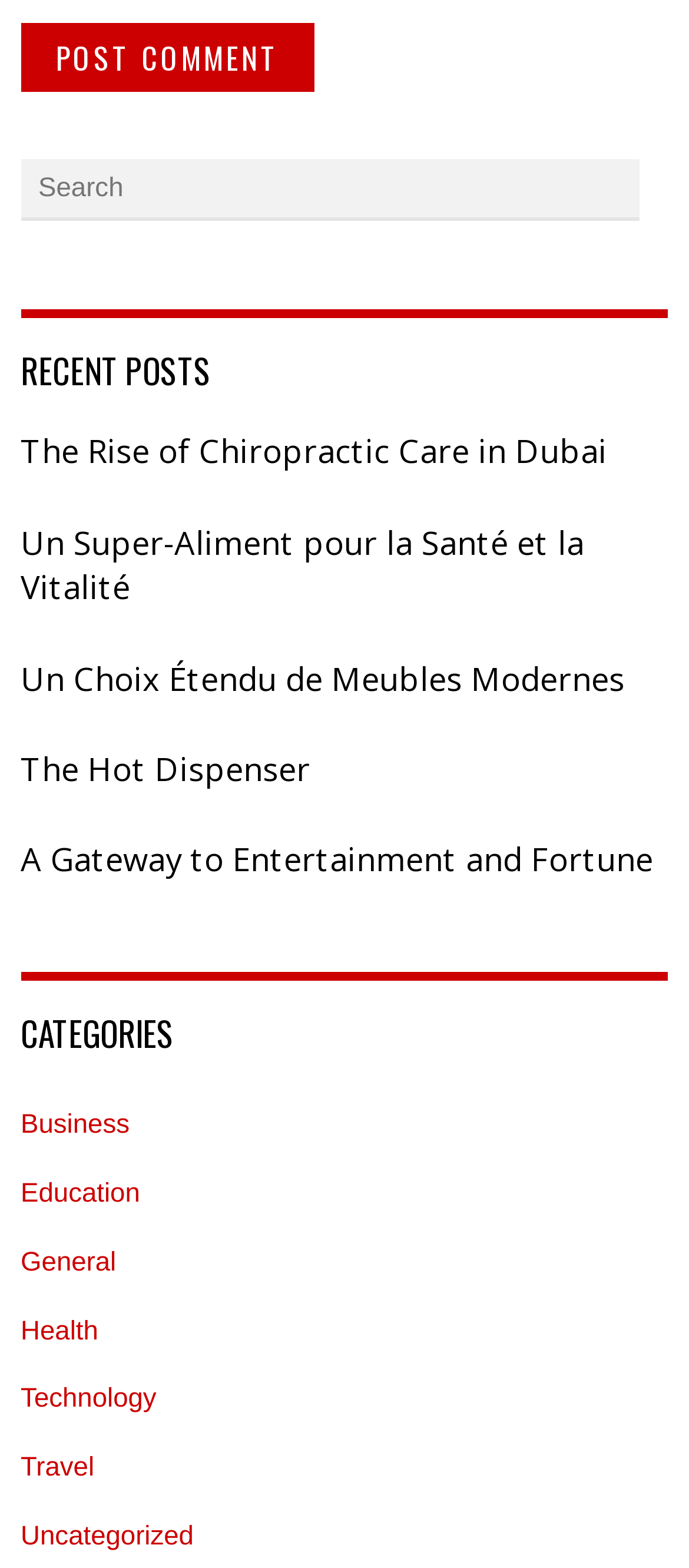Respond concisely with one word or phrase to the following query:
What is the purpose of the button at the top?

Post Comment